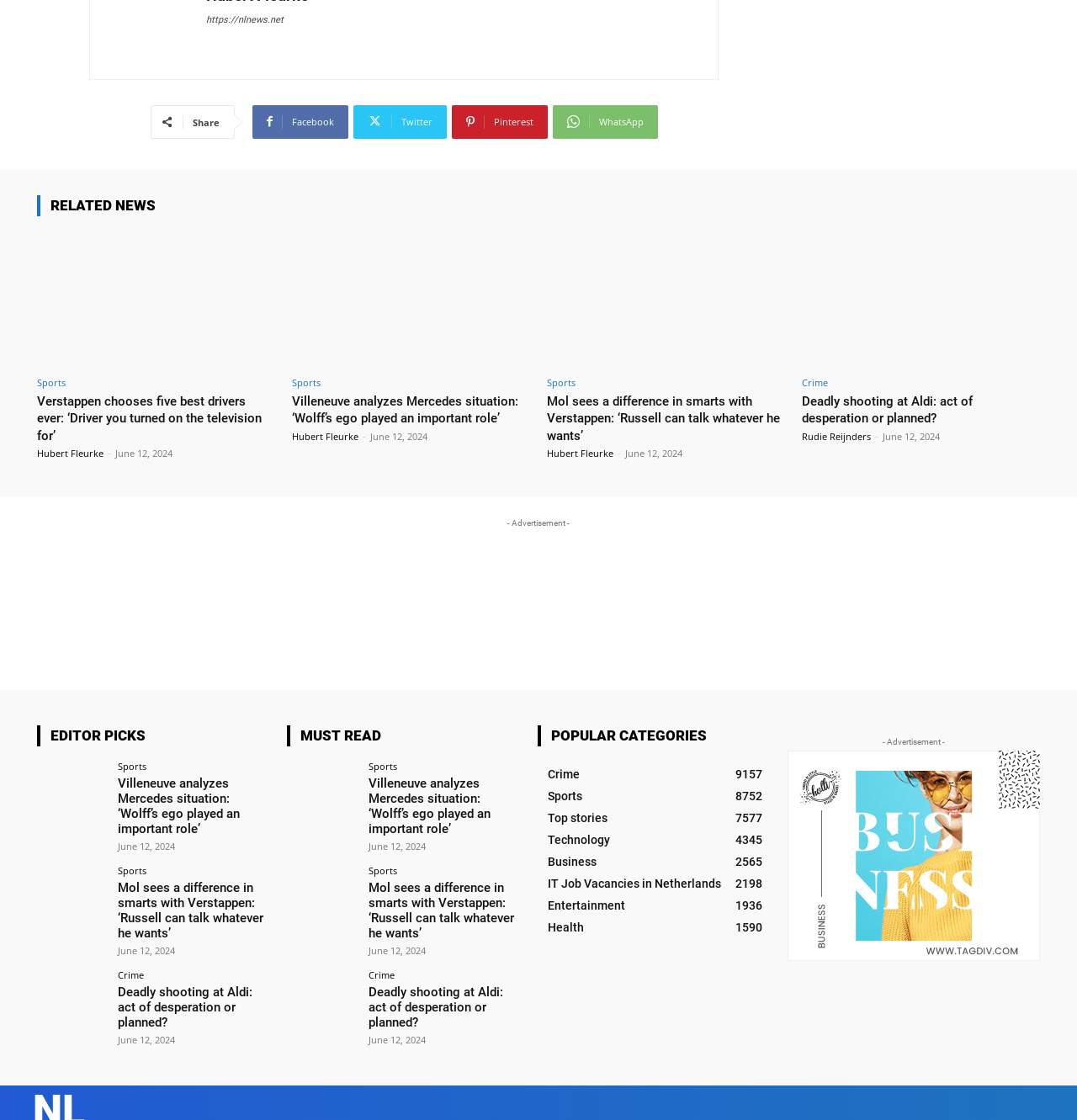Can you find the bounding box coordinates of the area I should click to execute the following instruction: "Share on Facebook"?

[0.234, 0.094, 0.323, 0.124]